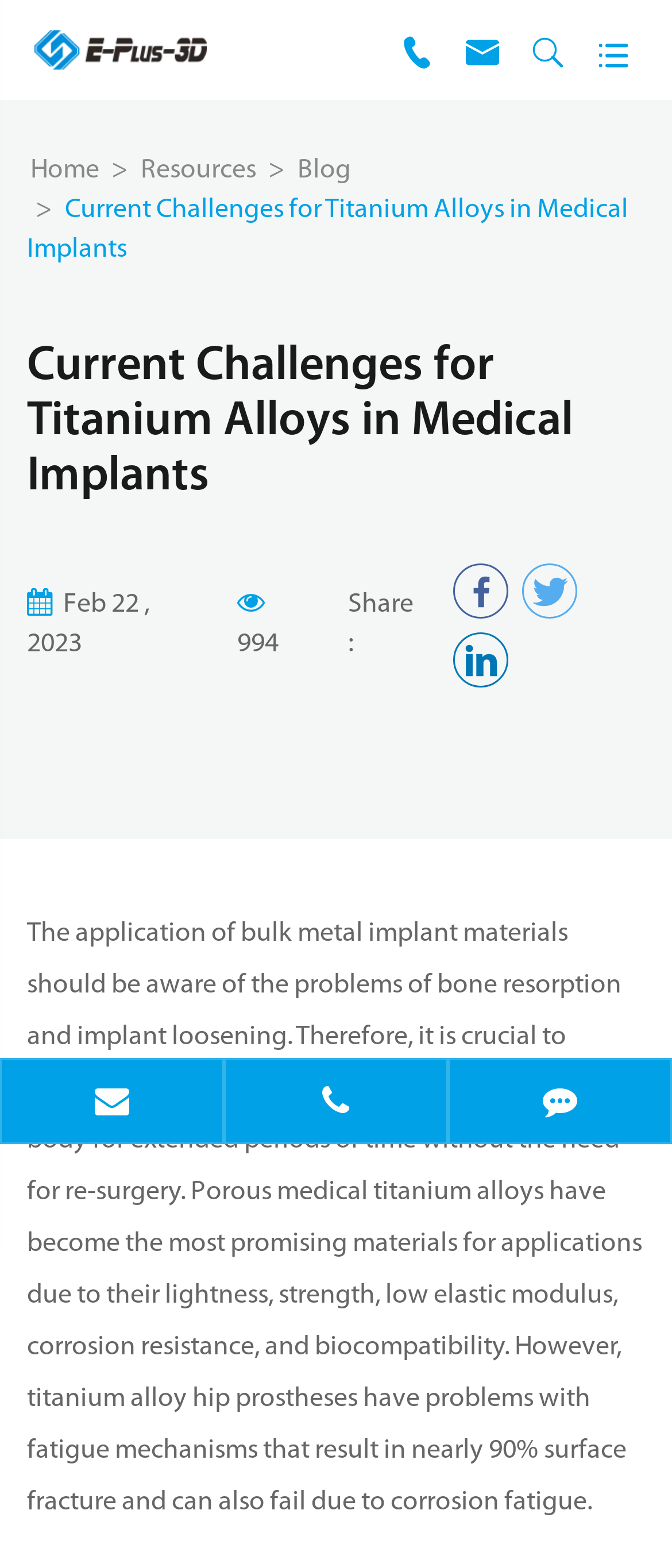Identify the bounding box coordinates of the part that should be clicked to carry out this instruction: "view resources".

[0.209, 0.1, 0.381, 0.118]